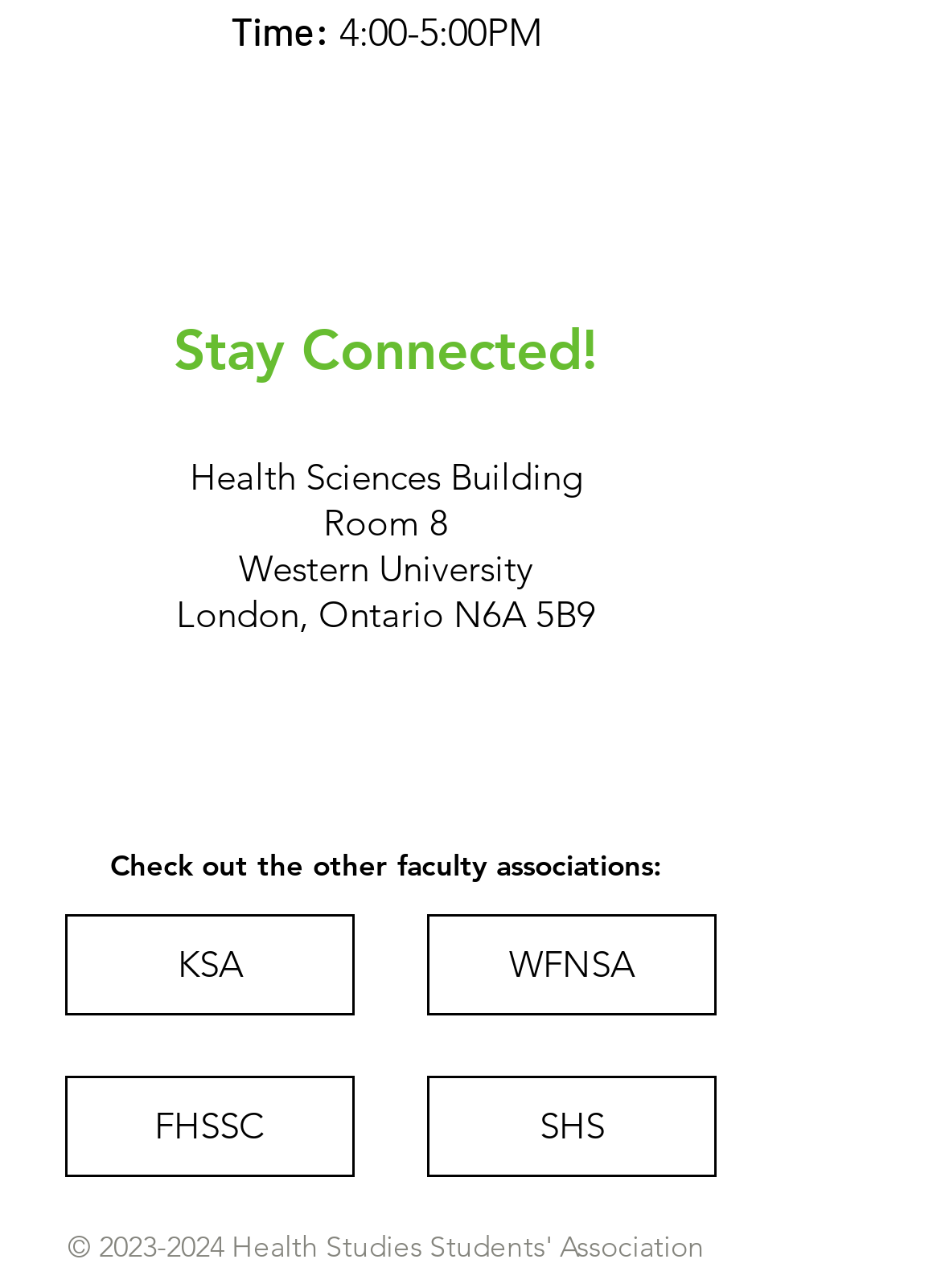What social media platforms are listed?
Using the image as a reference, deliver a detailed and thorough answer to the question.

The social media platforms are listed in the 'Social Bar' section of the webpage, which includes links to Facebook, Instagram, X, and YouTube.